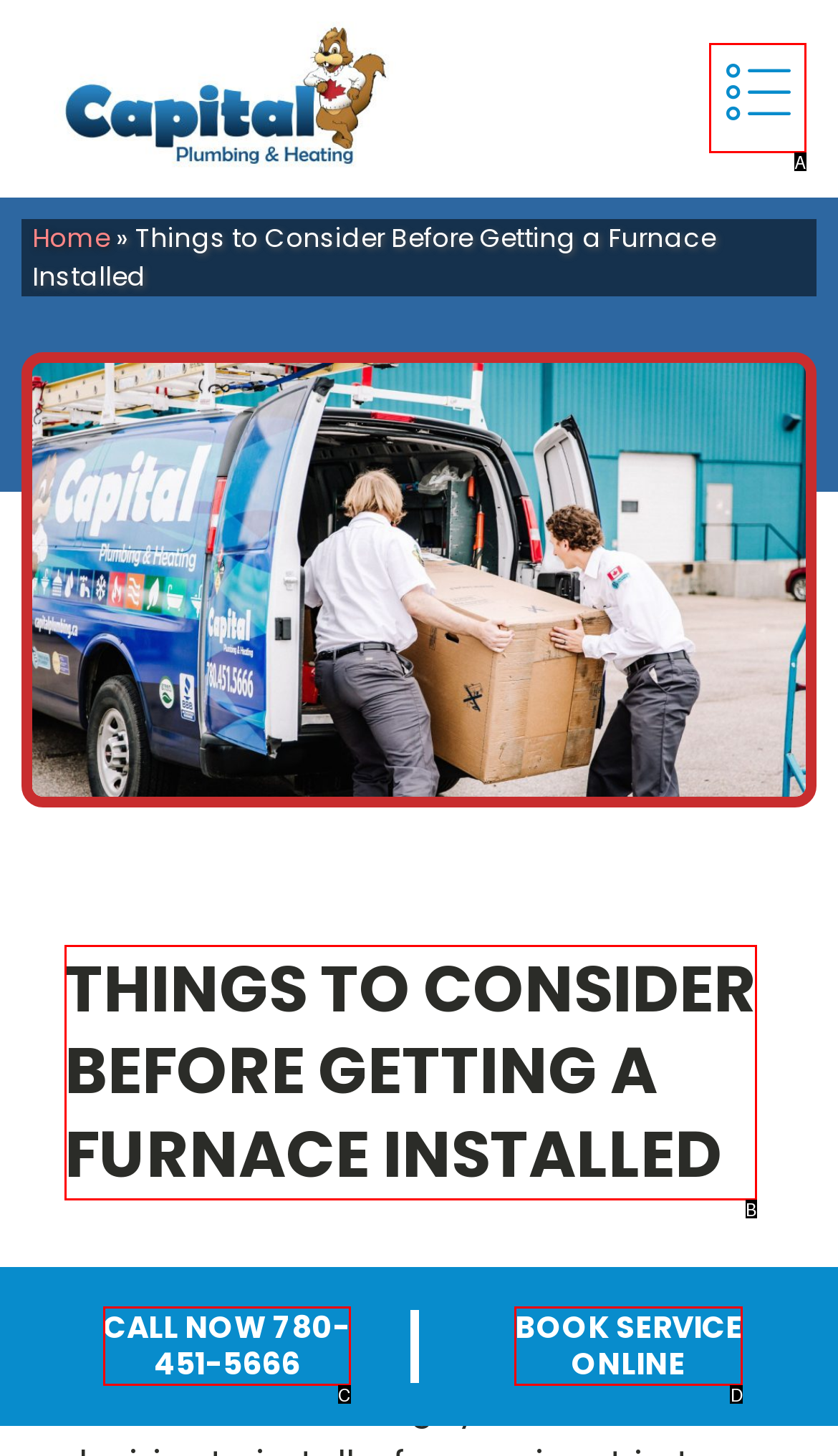Identify the HTML element that corresponds to the description: parent_node: HOME aria-label="hamburger-icon" Provide the letter of the correct option directly.

A